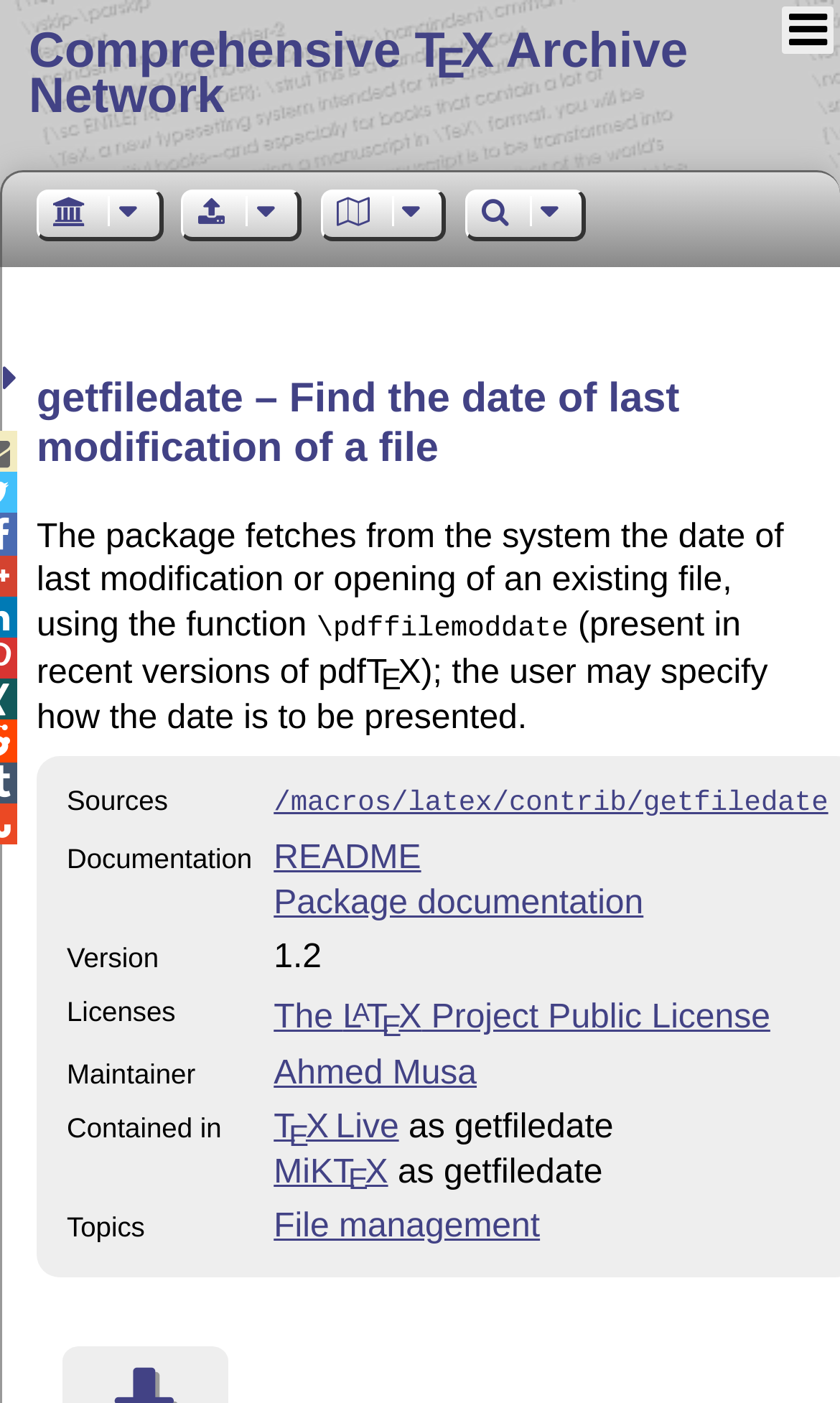Identify the bounding box coordinates for the element you need to click to achieve the following task: "Get the package documentation". Provide the bounding box coordinates as four float numbers between 0 and 1, in the form [left, top, right, bottom].

[0.326, 0.63, 0.766, 0.656]